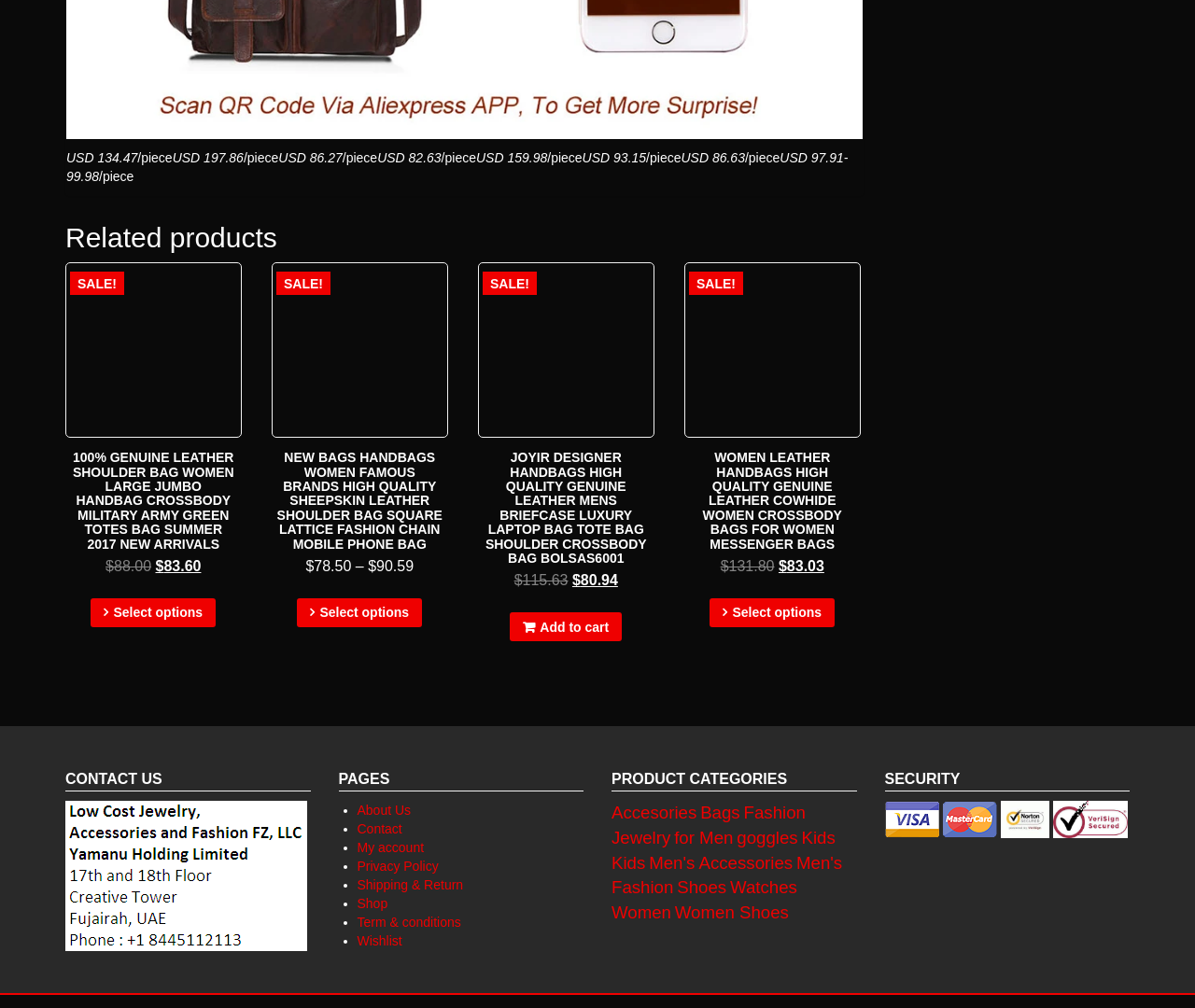Locate the bounding box coordinates of the clickable region necessary to complete the following instruction: "Quick view of SALE! NEW BAGS HANDBAGS WOMEN FAMOUS BRANDS HIGH QUALITY SHEEPSKIN LEATHER SHOULDER BAG SQUARE LATTICE FASHION CHAIN MOBILE PHONE BAG". Provide the coordinates in the format of four float numbers between 0 and 1, i.e., [left, top, right, bottom].

[0.356, 0.273, 0.379, 0.302]